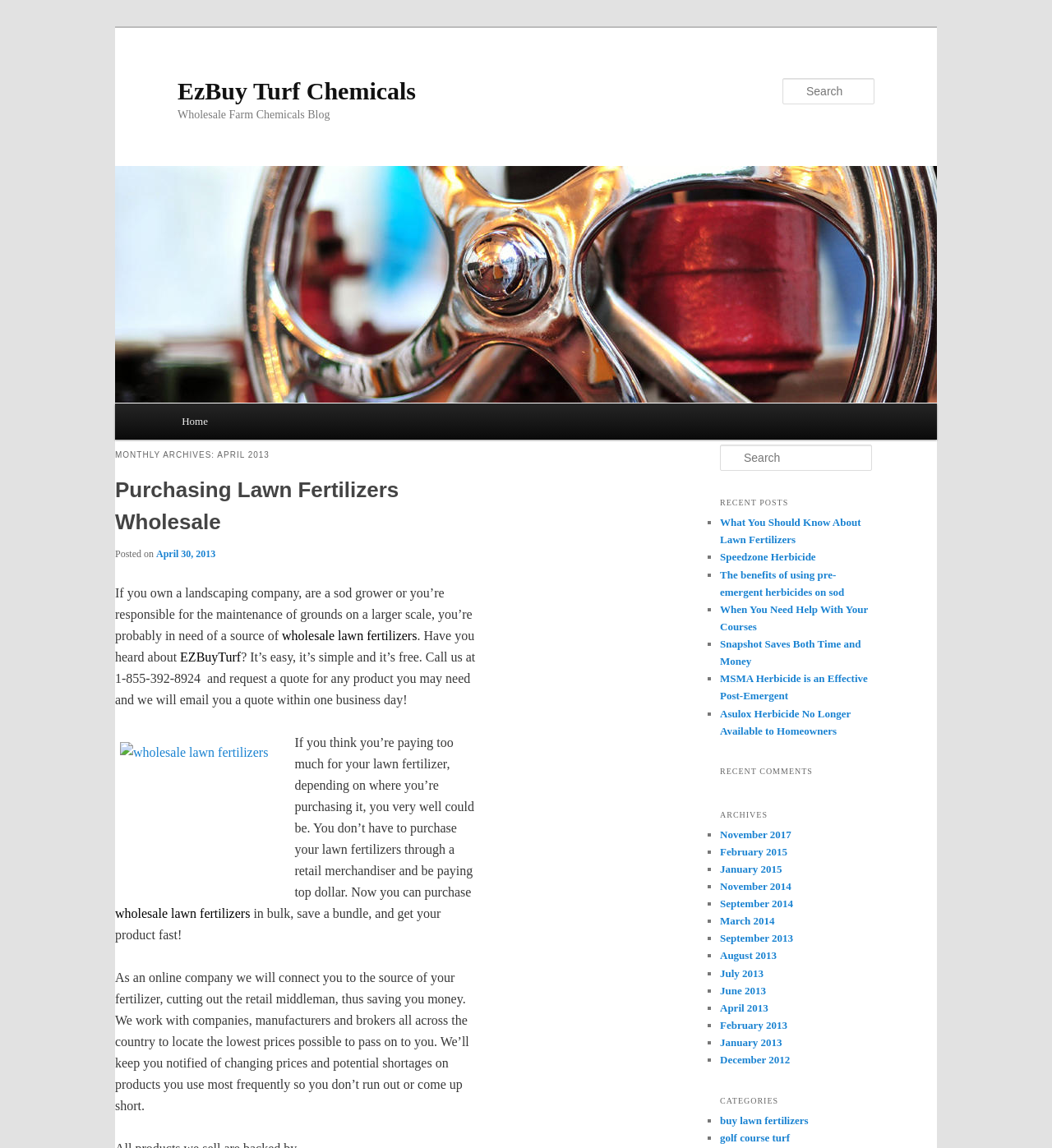How can users contact the company?
Using the image as a reference, answer with just one word or a short phrase.

By calling 1-855-392-8924